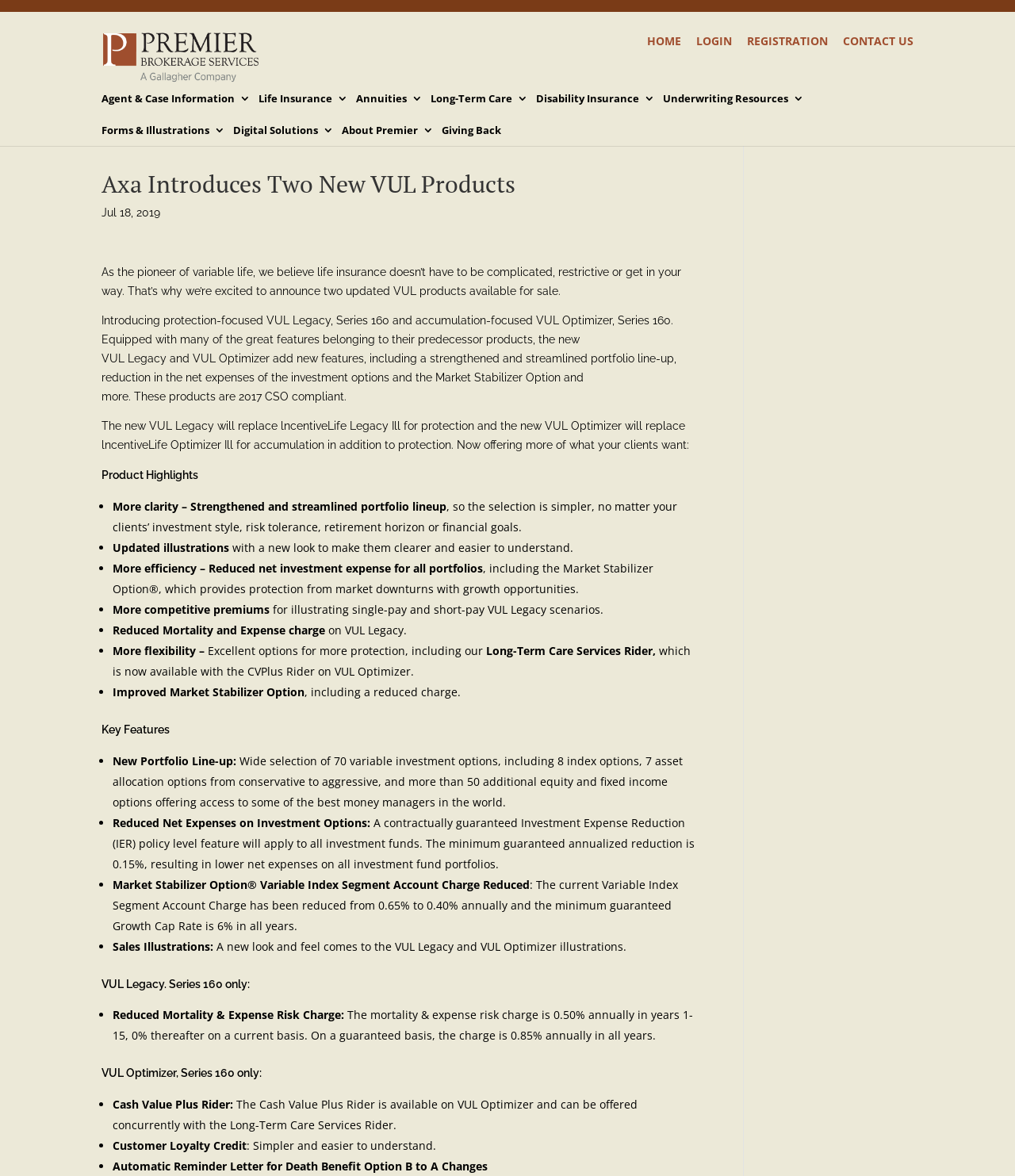Determine the coordinates of the bounding box that should be clicked to complete the instruction: "Click on 'Life Insurance'". The coordinates should be represented by four float numbers between 0 and 1: [left, top, right, bottom].

[0.255, 0.07, 0.343, 0.097]